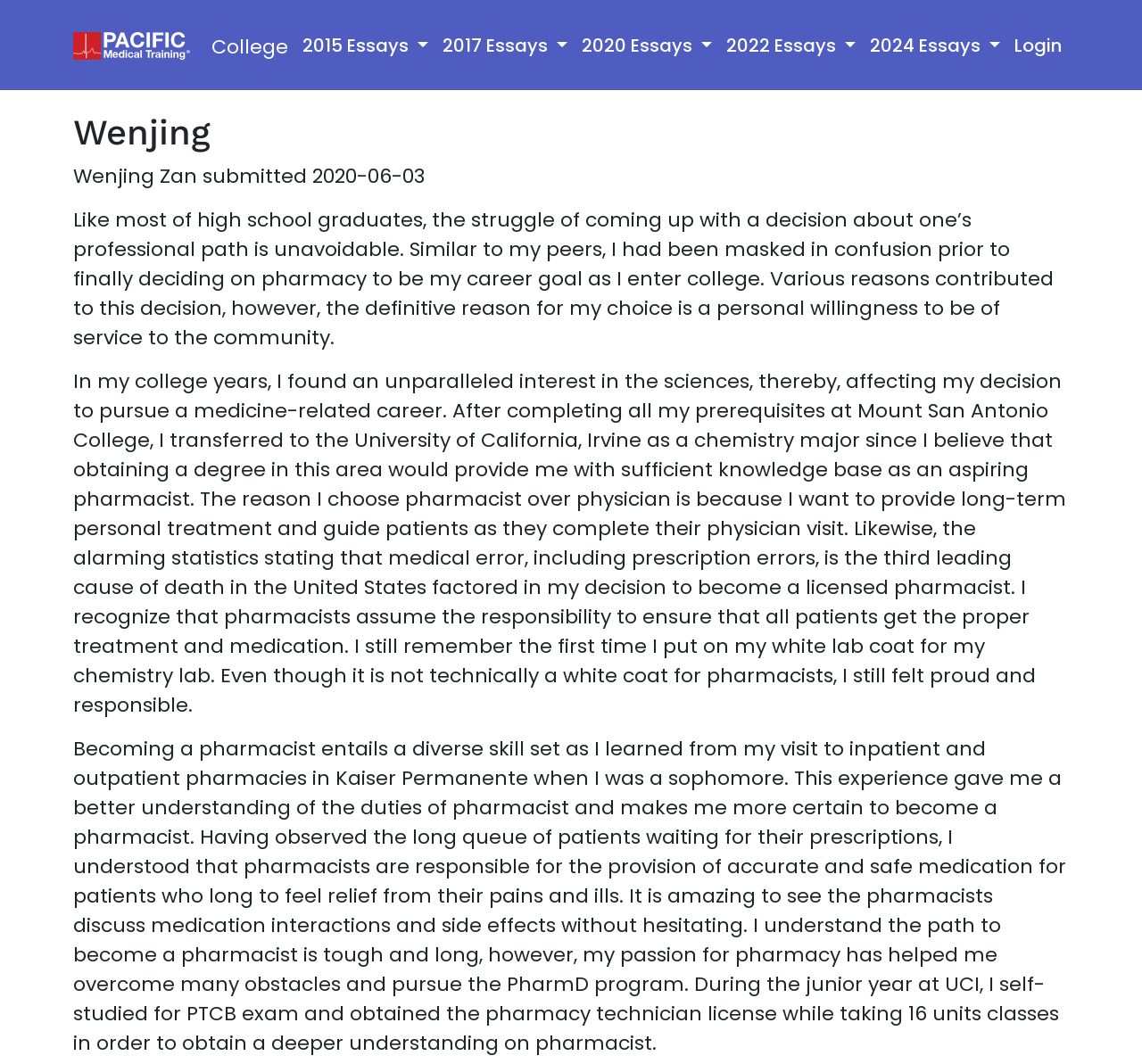Please give a succinct answer using a single word or phrase:
What is the reason the author wants to be a pharmacist?

to provide long-term personal treatment